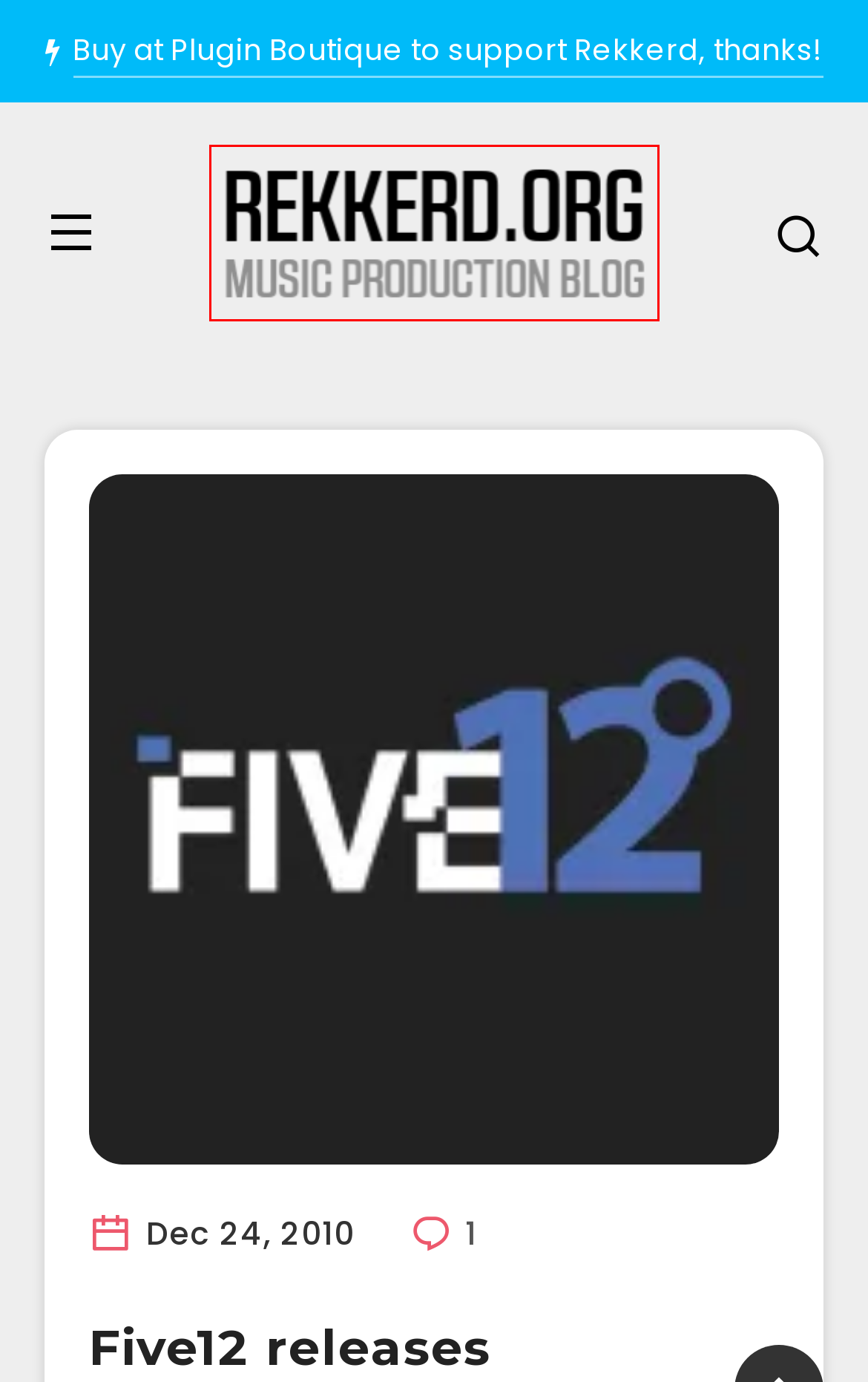Given a screenshot of a webpage with a red bounding box highlighting a UI element, choose the description that best corresponds to the new webpage after clicking the element within the red bounding box. Here are your options:
A. Home - Impact Soundworks
B. NUGEN Producer Fiesta: Save 50% on Producer Bundle & individual plugins
C. Music Samples, Royalty Free Sounds And Loops
D. host Archives
E. W.A. Production releases Deres resonance suppressor plugin
F. Sample Packs | Music Samples | Prime Loops
G. Rekkerd.org - Music Production News, Contests, Reviews & more
H. Five12

G